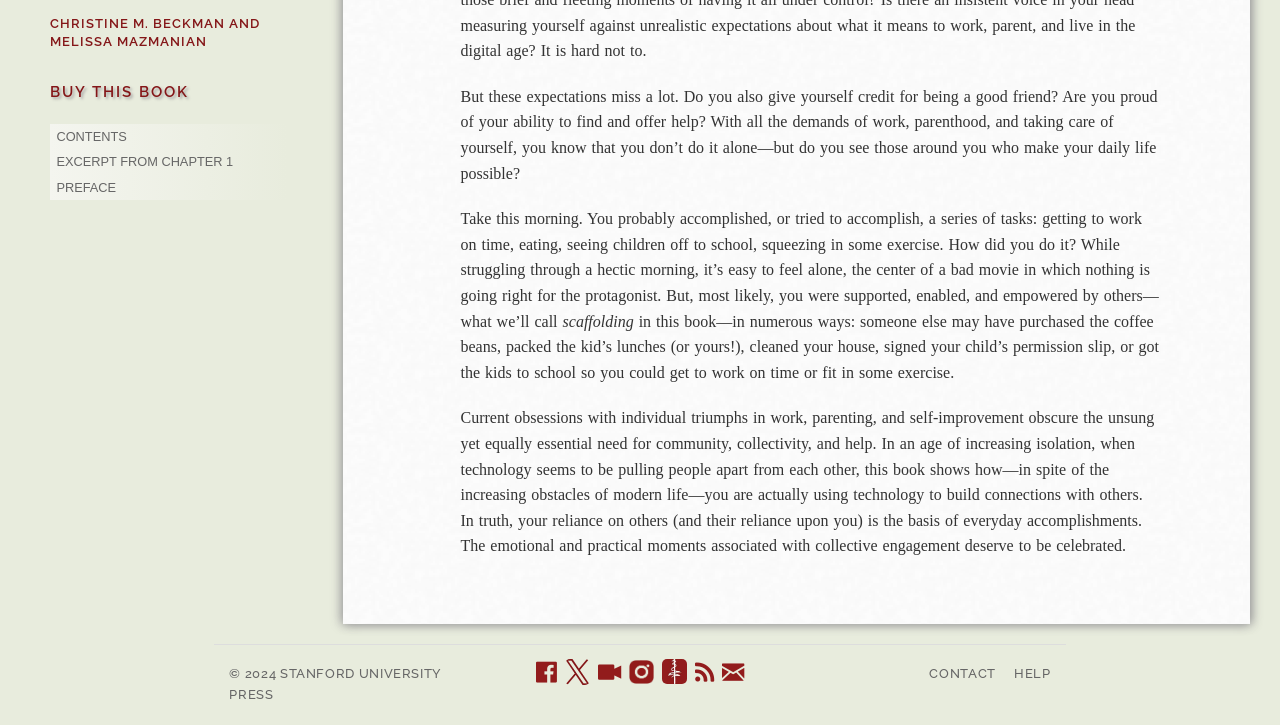Locate the UI element described by Contents and provide its bounding box coordinates. Use the format (top-left x, top-left y, bottom-right x, bottom-right y) with all values as floating point numbers between 0 and 1.

[0.044, 0.177, 0.099, 0.198]